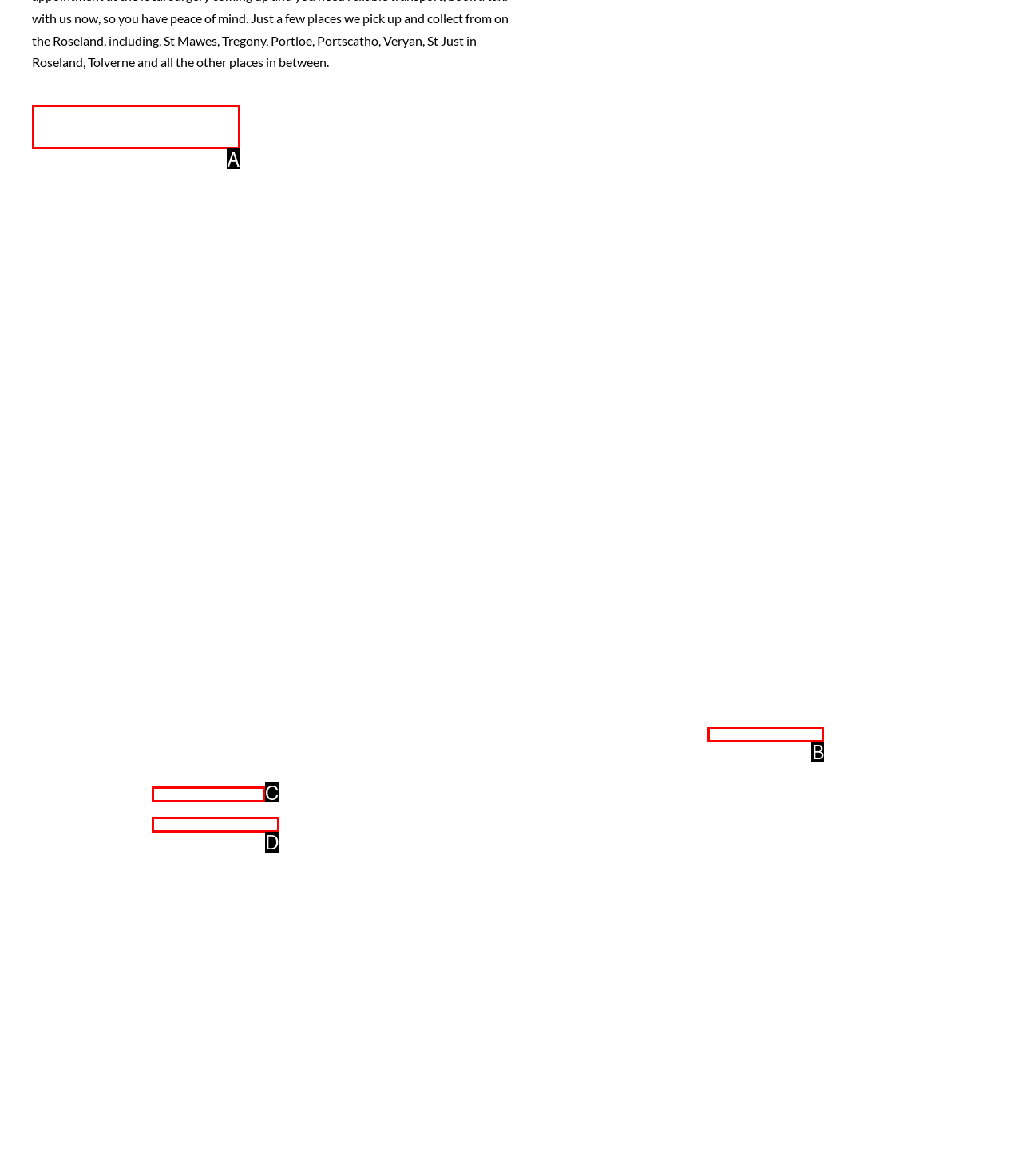Tell me which one HTML element best matches the description: +44 (0) 7817 447667 Answer with the option's letter from the given choices directly.

B